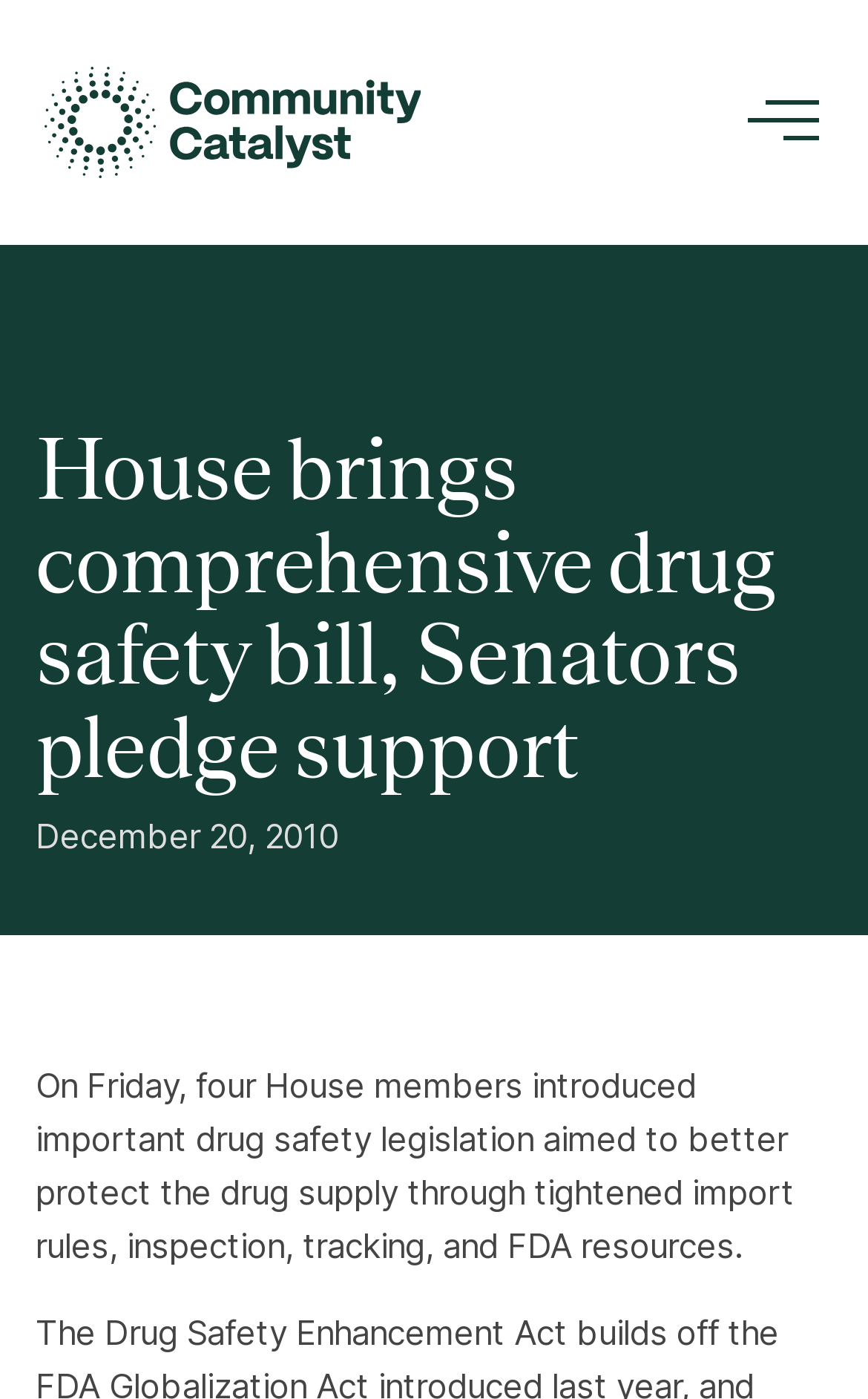What is the type of menu available on the webpage?
Using the image, answer in one word or phrase.

Site Menu